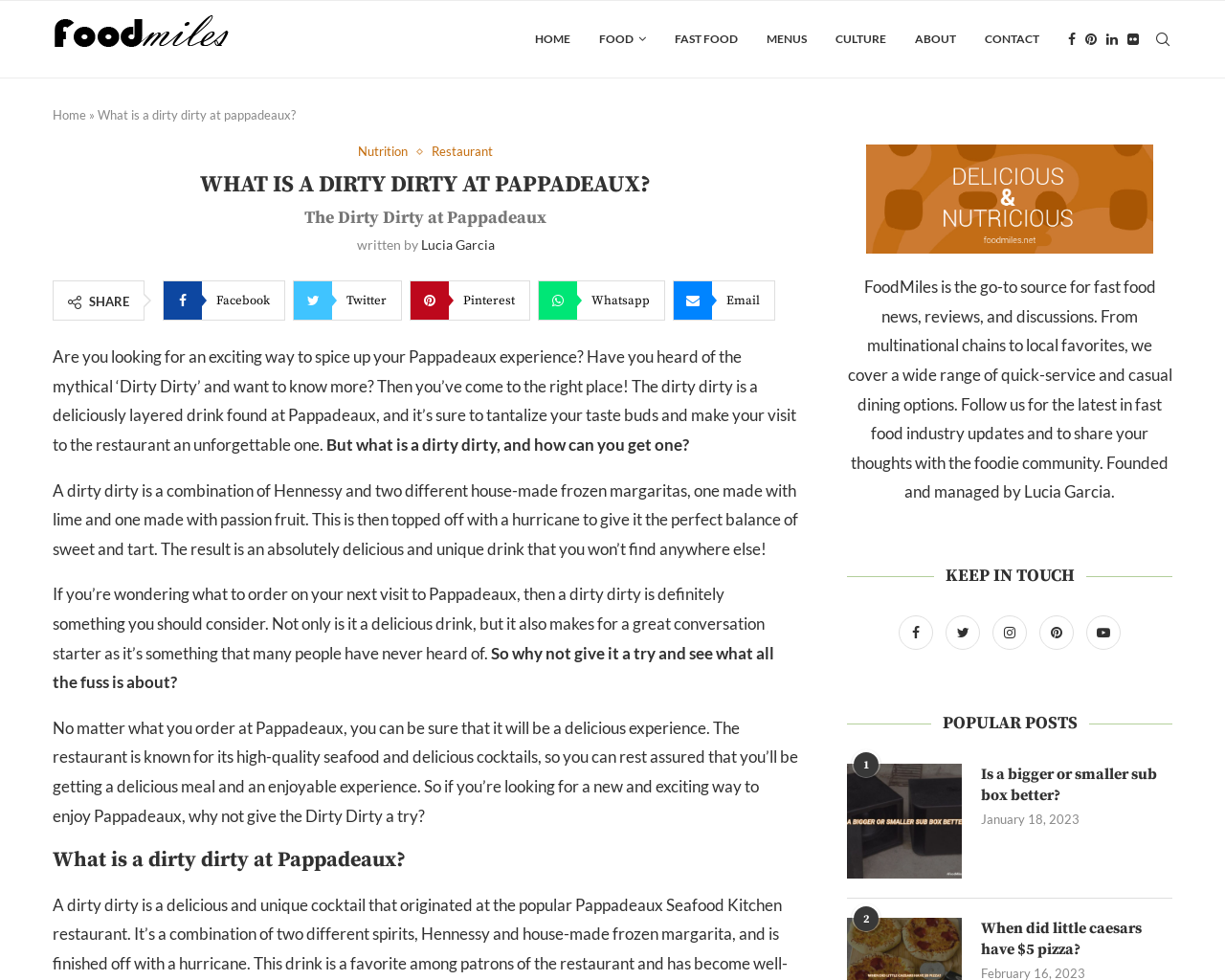Examine the image carefully and respond to the question with a detailed answer: 
What is the combination of ingredients in a 'Dirty Dirty' drink?

According to the article, a 'Dirty Dirty' is a combination of Hennessy and two different house-made frozen margaritas, one made with lime and one made with passion fruit. This is then topped off with a hurricane to give it the perfect balance of sweet and tart.